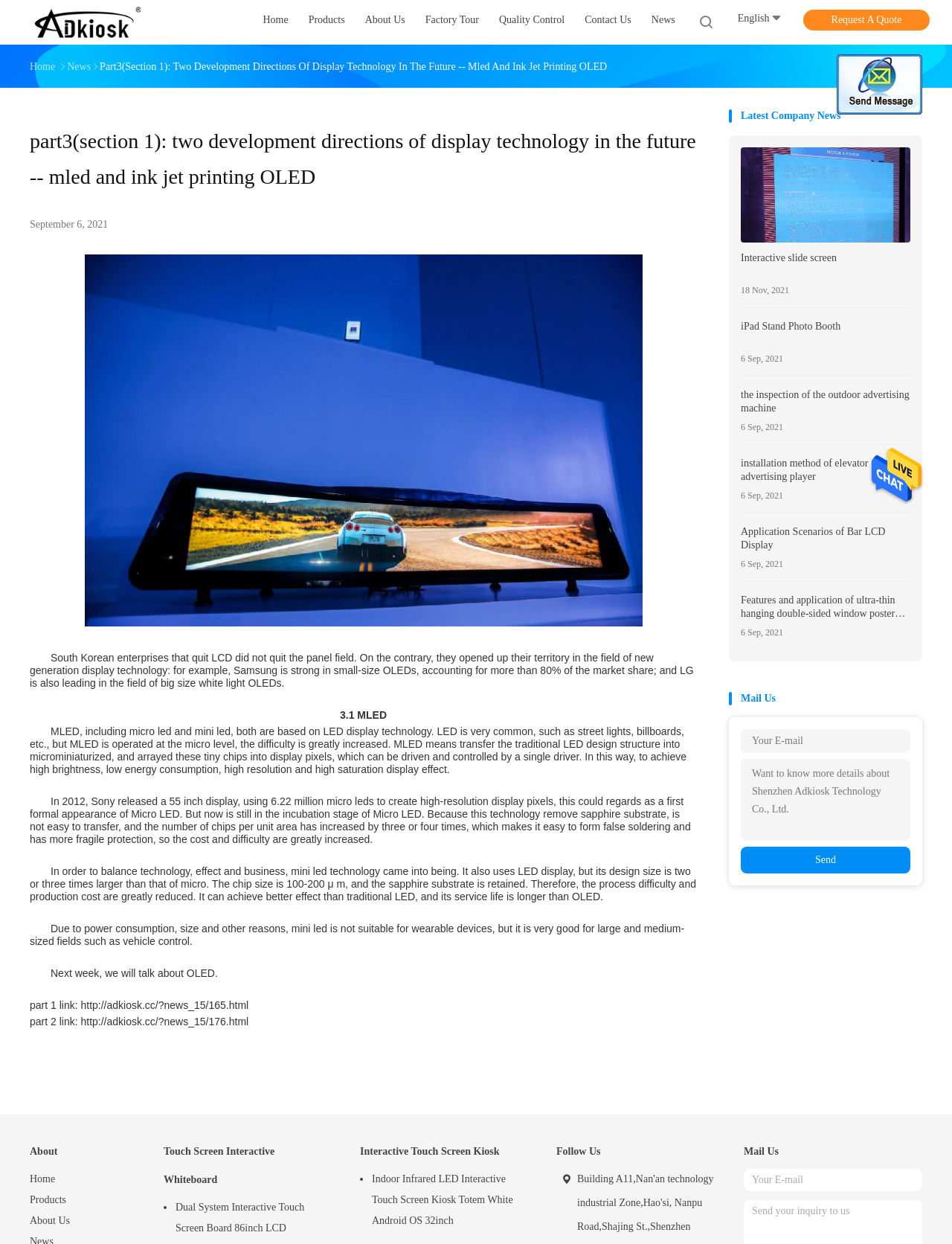What is the alternative to Micro LED?
Look at the image and respond to the question as thoroughly as possible.

According to the content of the news, Micro LED is a technology that is still in its incubation stage, and Mini LED is an alternative technology that is mentioned as a way to balance technology, effect, and business.